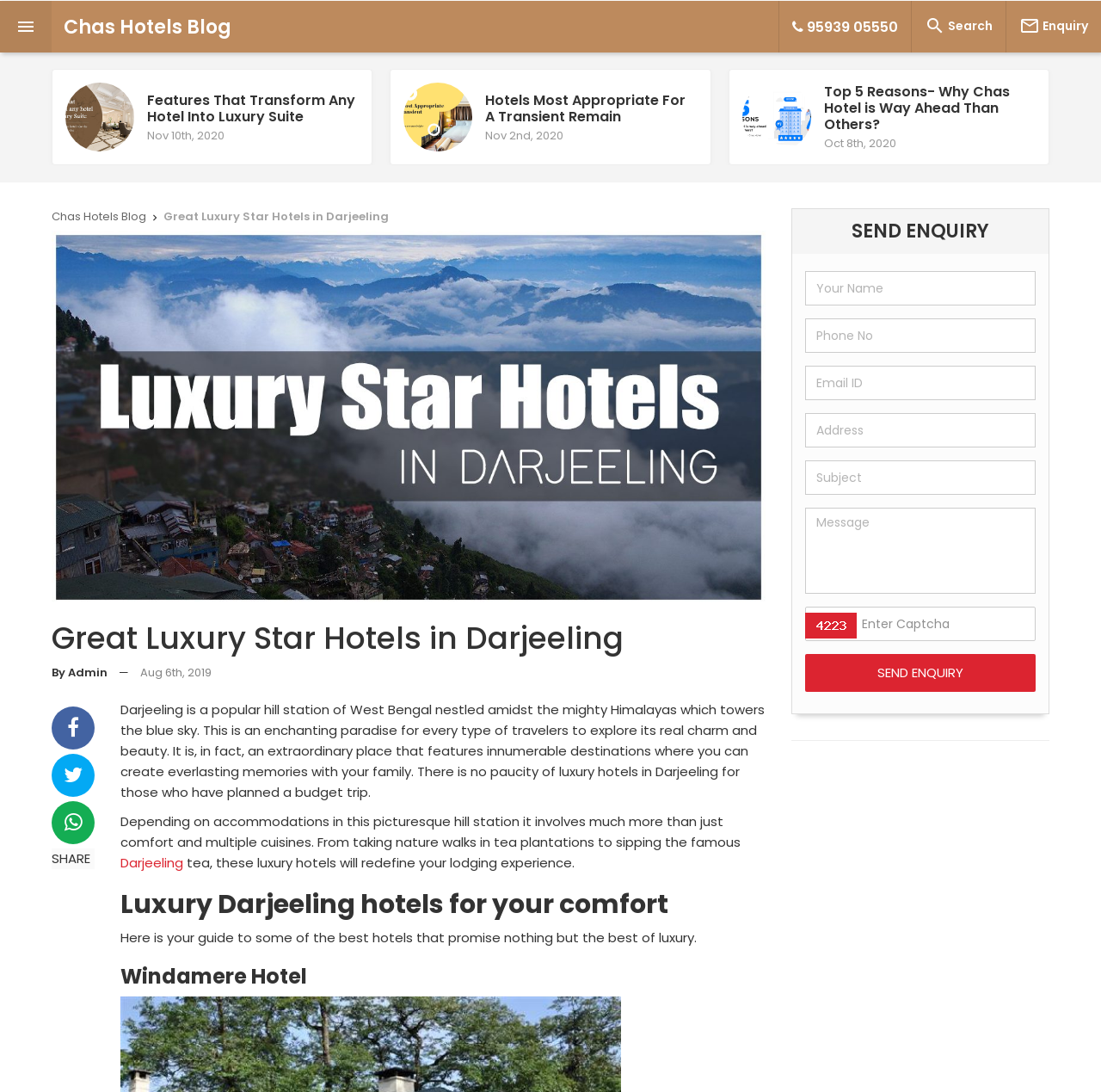What is the benefit of staying in luxury hotels in Darjeeling?
Offer a detailed and full explanation in response to the question.

The webpage suggests that staying in luxury hotels in Darjeeling can redefine one's lodging experience, which is mentioned in the article as a key benefit of choosing these hotels.